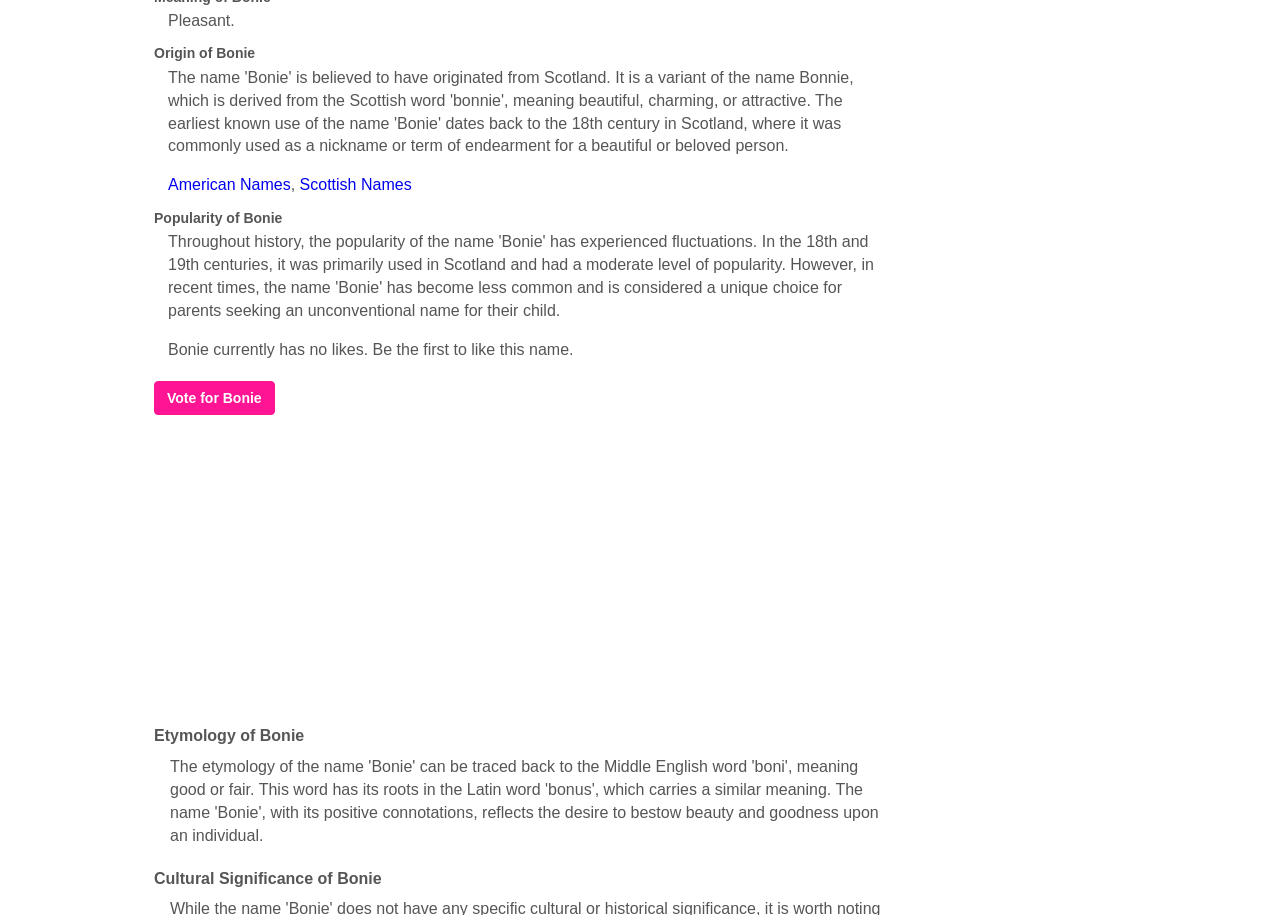Give the bounding box coordinates for this UI element: "American Names". The coordinates should be four float numbers between 0 and 1, arranged as [left, top, right, bottom].

[0.131, 0.193, 0.227, 0.211]